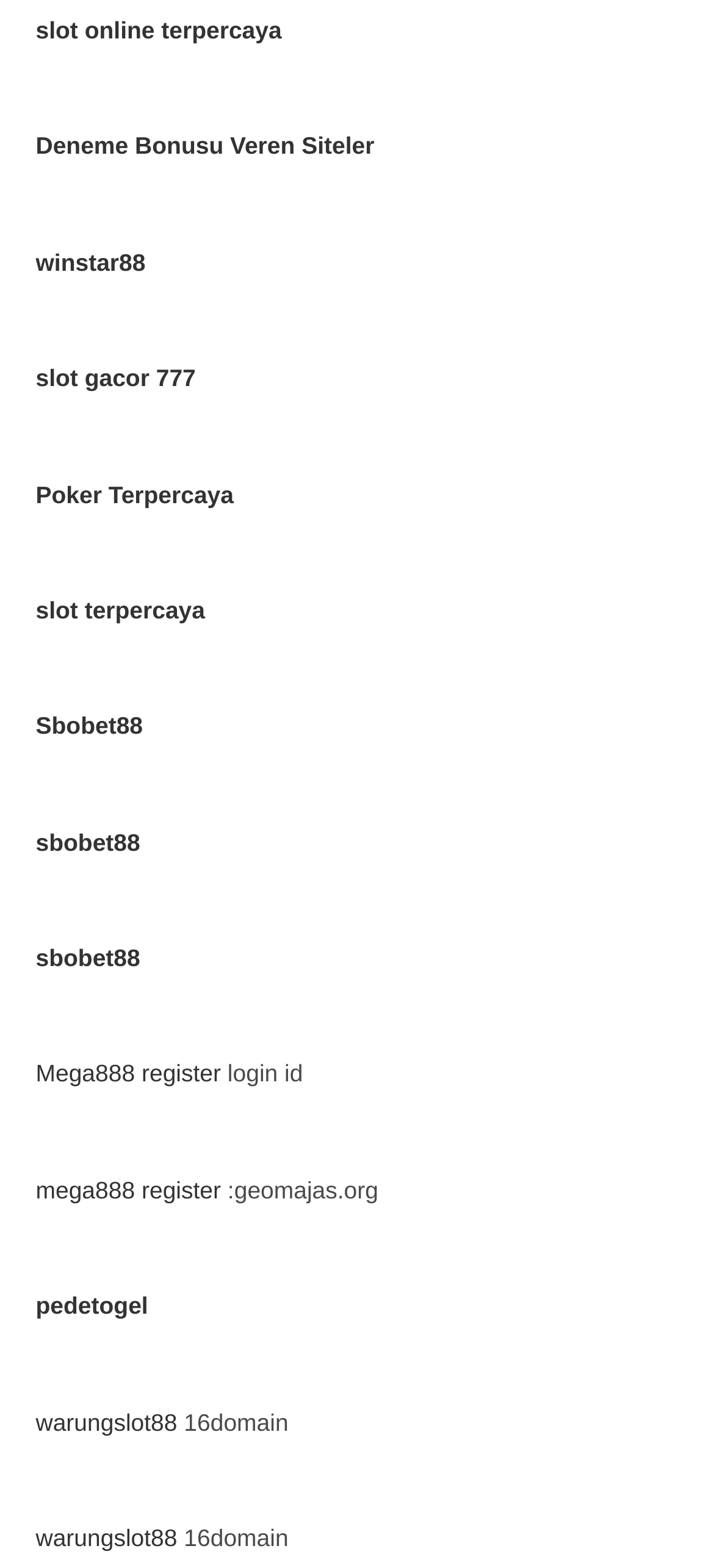How many links are there on the webpage?
Please answer the question with a single word or phrase, referencing the image.

12